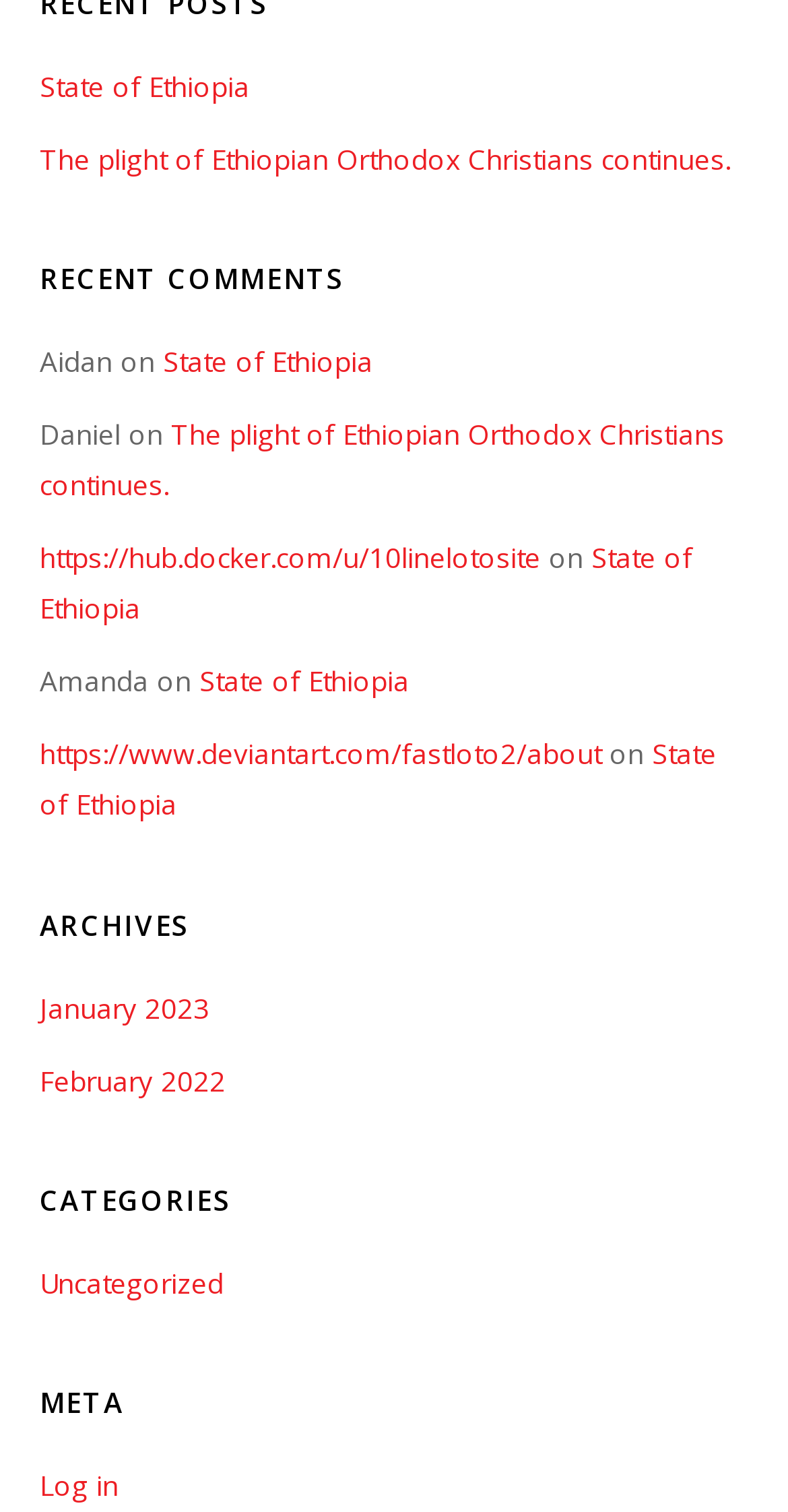Could you locate the bounding box coordinates for the section that should be clicked to accomplish this task: "Browse accents".

None